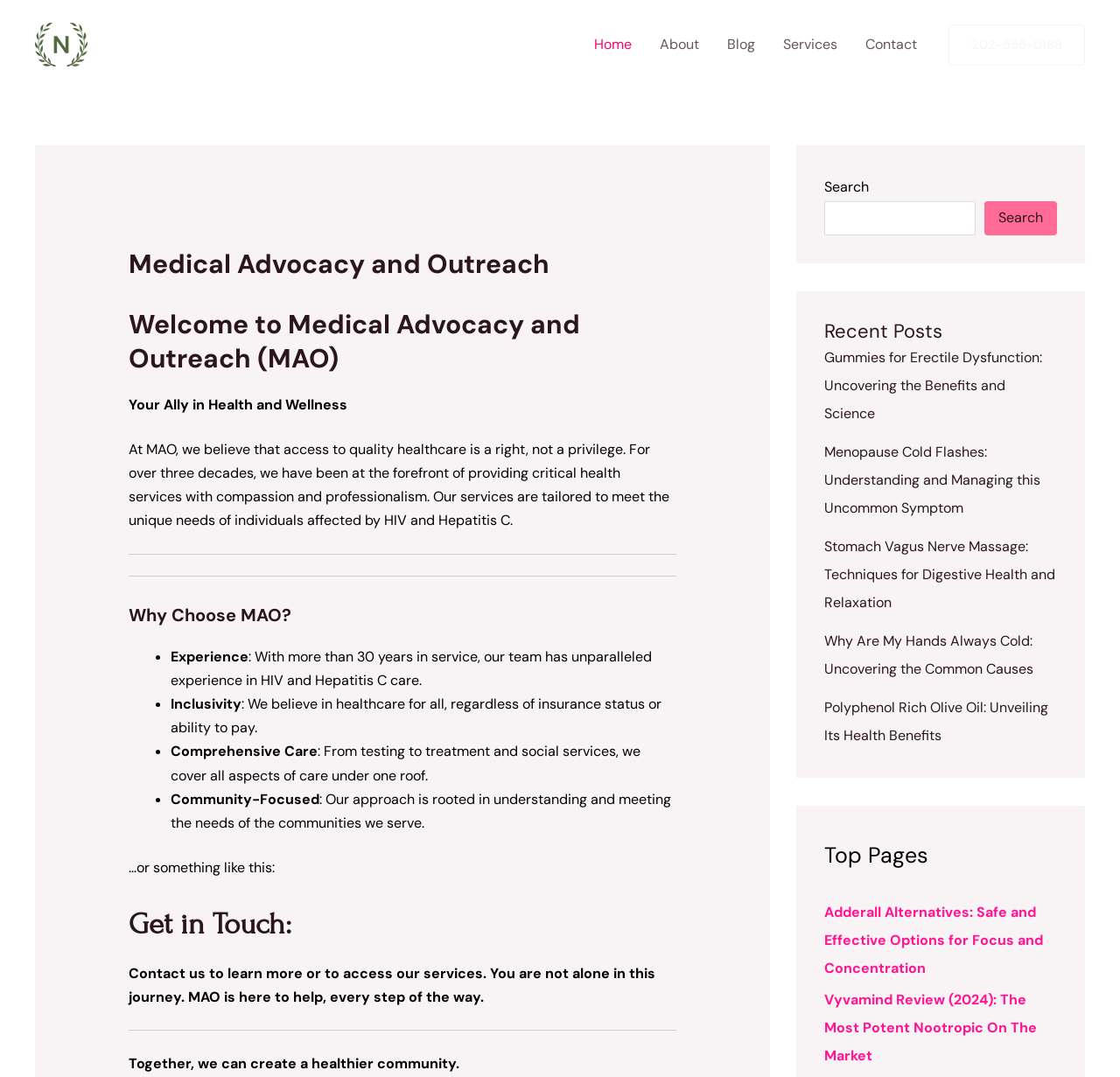What is the phone number to contact?
Answer the question using a single word or phrase, according to the image.

202-555-0188